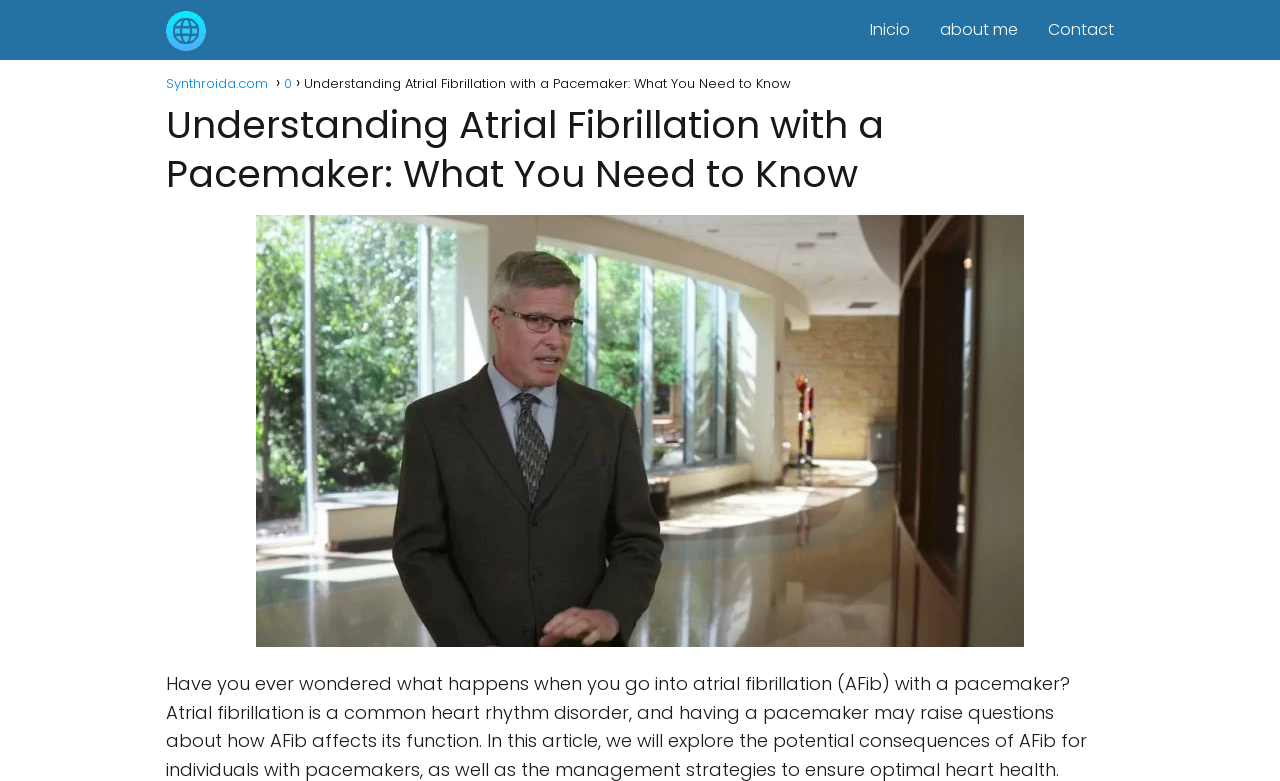Summarize the webpage with intricate details.

The webpage is about understanding atrial fibrillation with a pacemaker, specifically what happens when someone with a pacemaker goes into atrial fibrillation. 

At the top left of the page, there is a logo of Synthroida.com, which is an image accompanied by a link to the website. To the right of the logo, there are three links: "Inicio", "about me", and "Contact", which are positioned horizontally. 

Below the logo and the links, there is a navigation section with breadcrumbs, which includes links to Synthroida.com and a number "0". Following the breadcrumbs, there is a static text that repeats the title of the webpage, "Understanding Atrial Fibrillation with a Pacemaker: What You Need to Know". 

Above the main content area, there is a heading with the same title as the webpage. The main content area is dominated by a large image related to understanding atrial fibrillation with a pacemaker, which takes up most of the space.